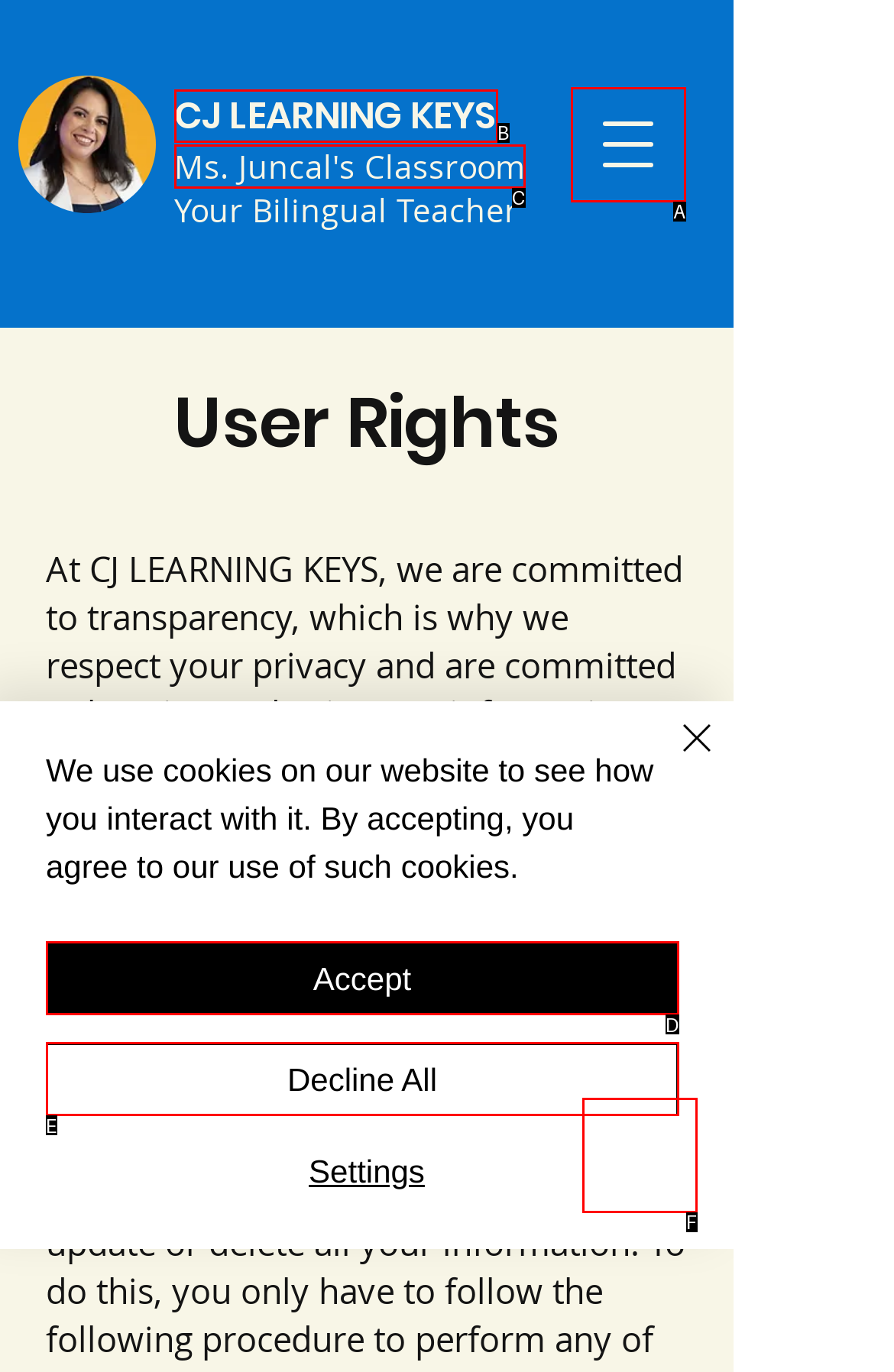Select the HTML element that matches the description: ← Previous. Provide the letter of the chosen option as your answer.

None